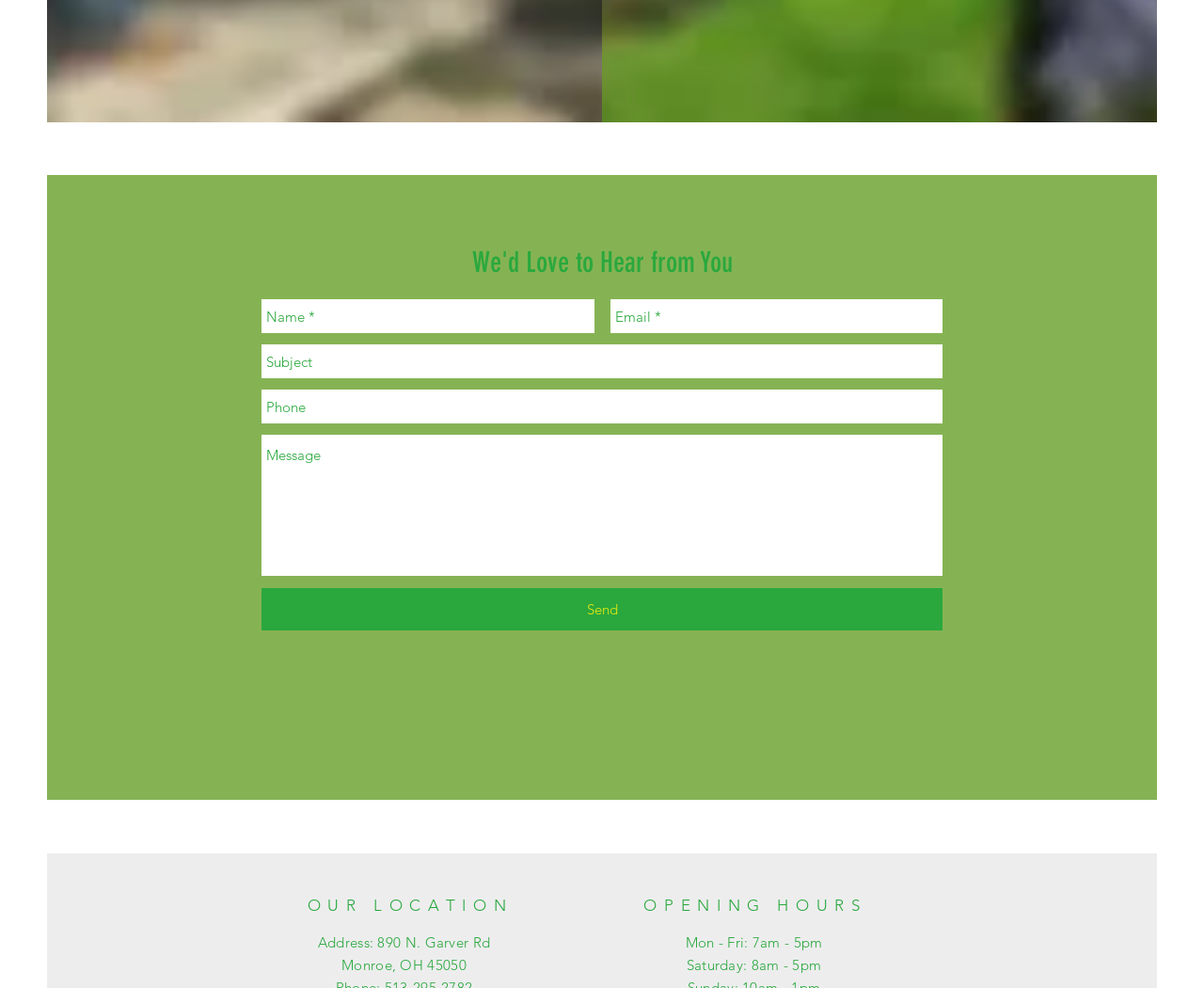Provide the bounding box coordinates of the HTML element described by the text: "placeholder="Message"".

[0.217, 0.44, 0.783, 0.583]